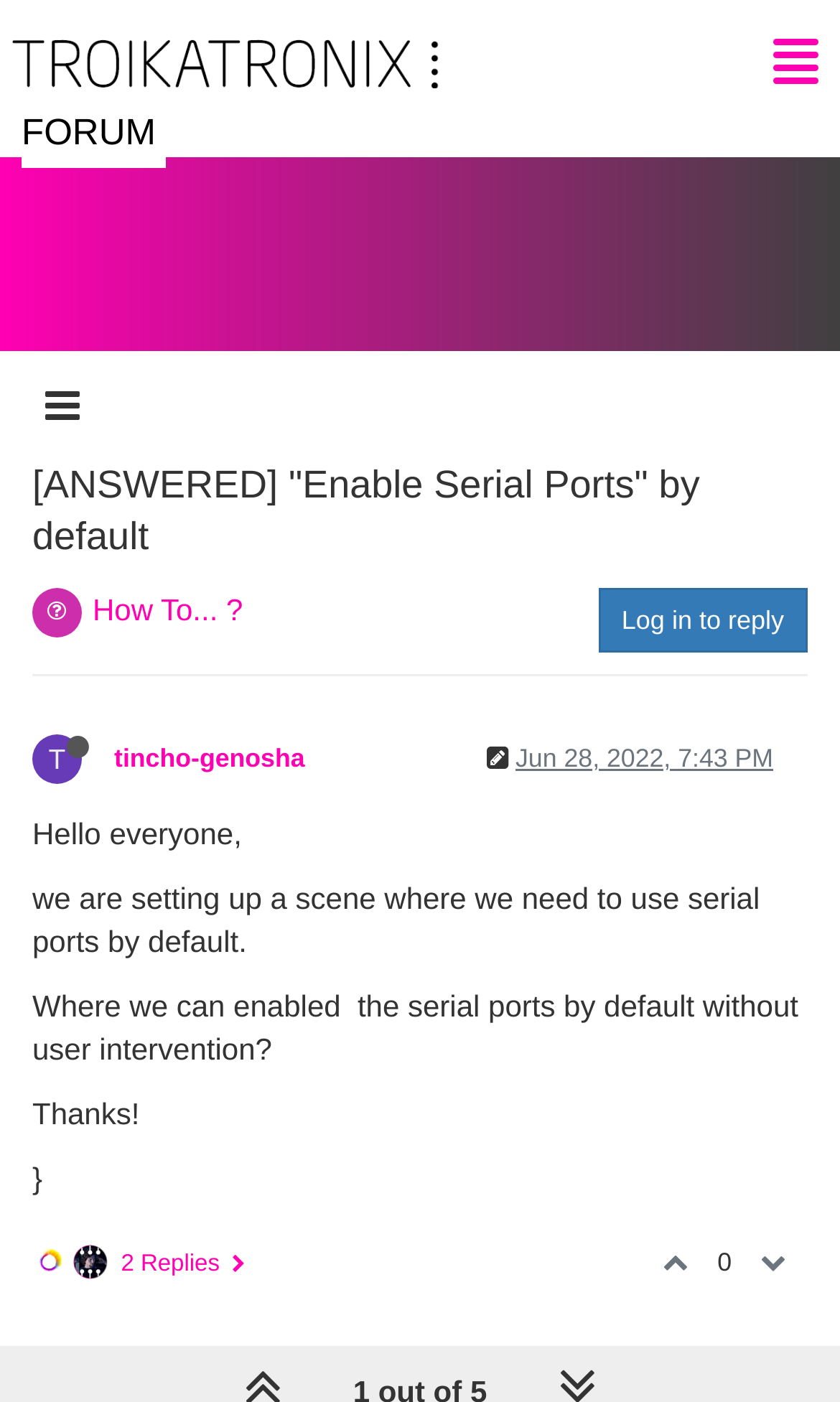Locate the bounding box of the UI element described in the following text: "input value="Search" name="keywords" value="Search"".

None